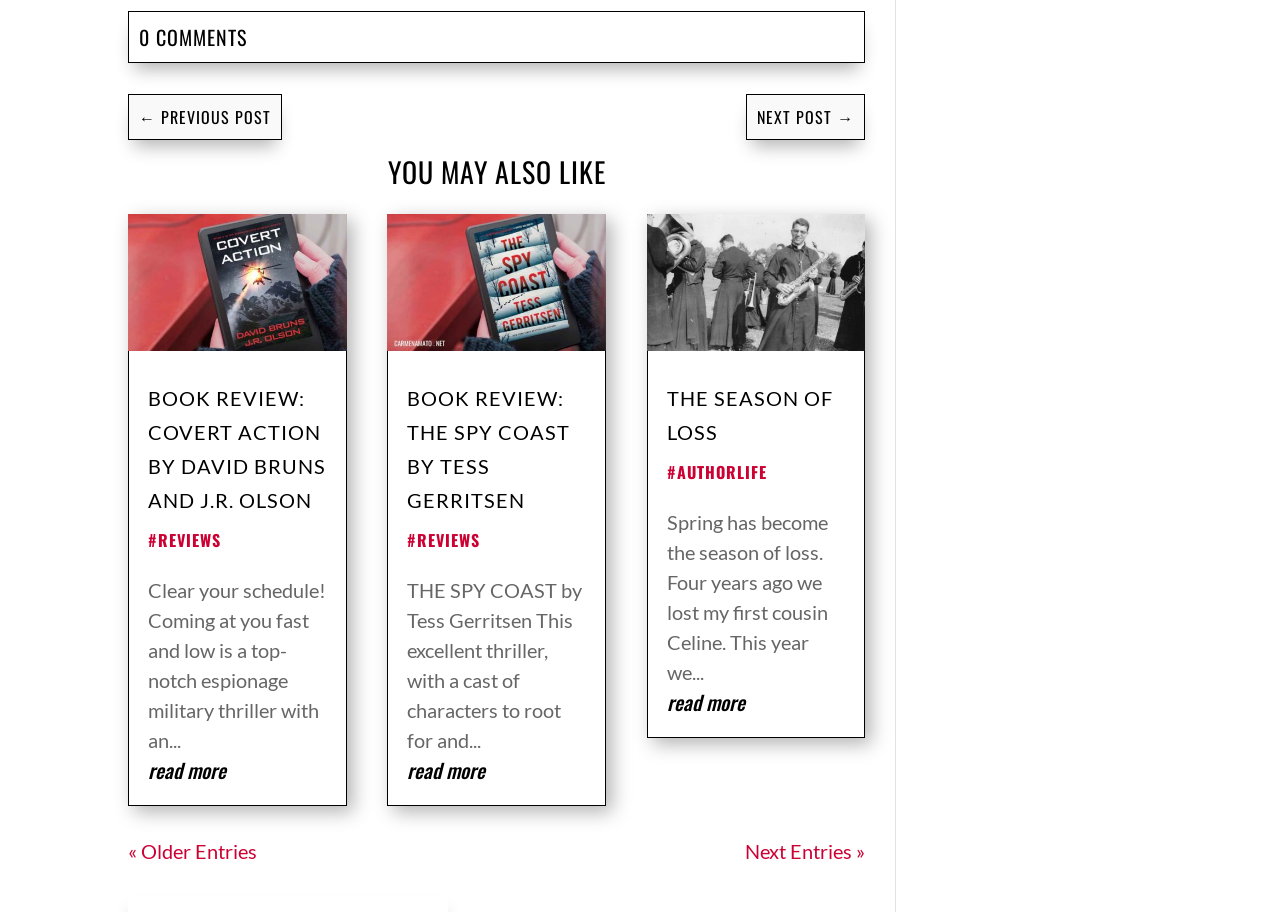What is the title of the first article?
Refer to the image and provide a thorough answer to the question.

I determined the title of the first article by looking at the heading element with the text 'BOOK REVIEW: COVERT ACTION BY DAVID BRUNS AND J.R. OLSON' inside the first article element.